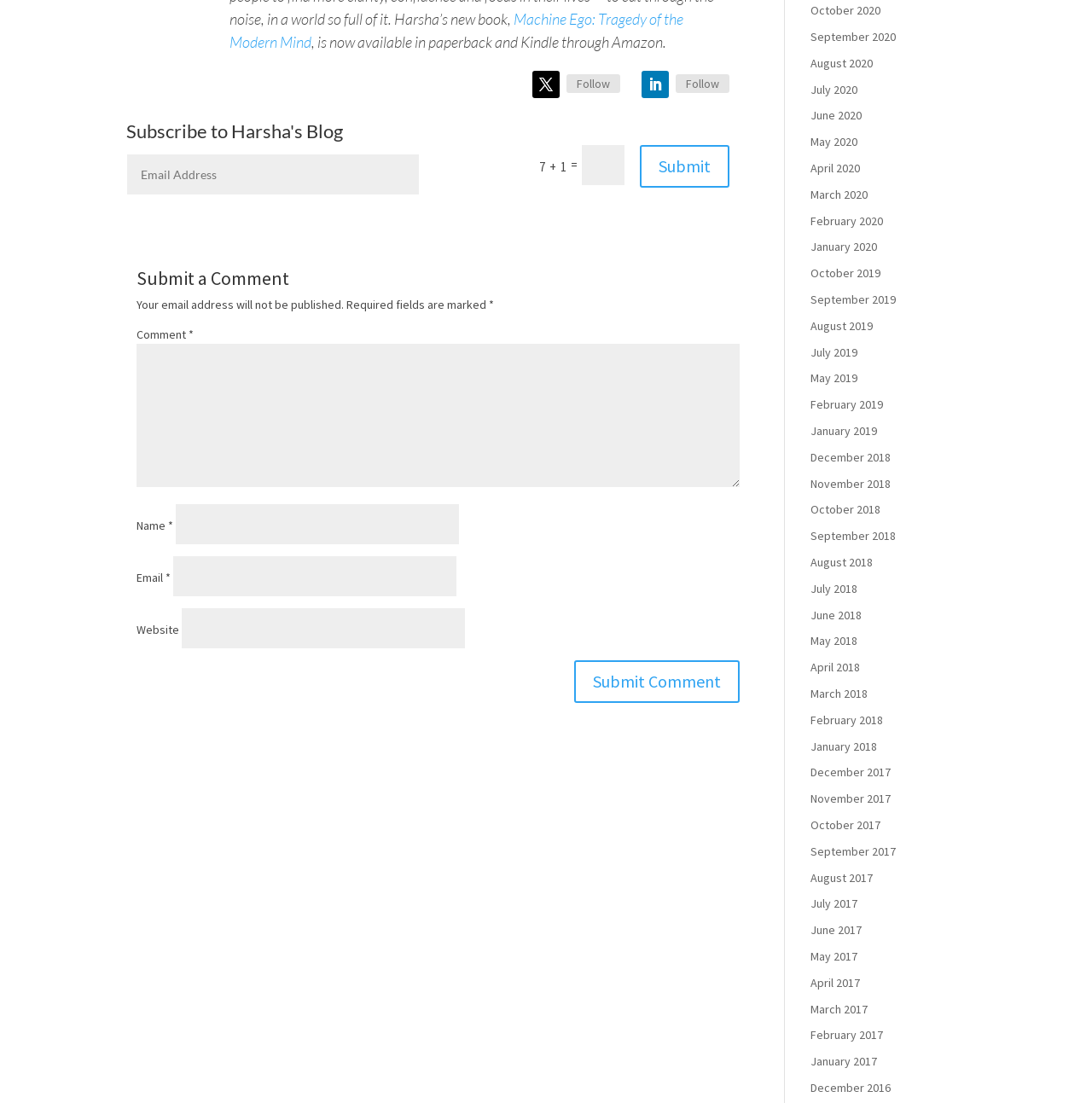What is the title of the blog post?
Using the image, answer in one word or phrase.

Machine Ego: Tragedy of the Modern Mind